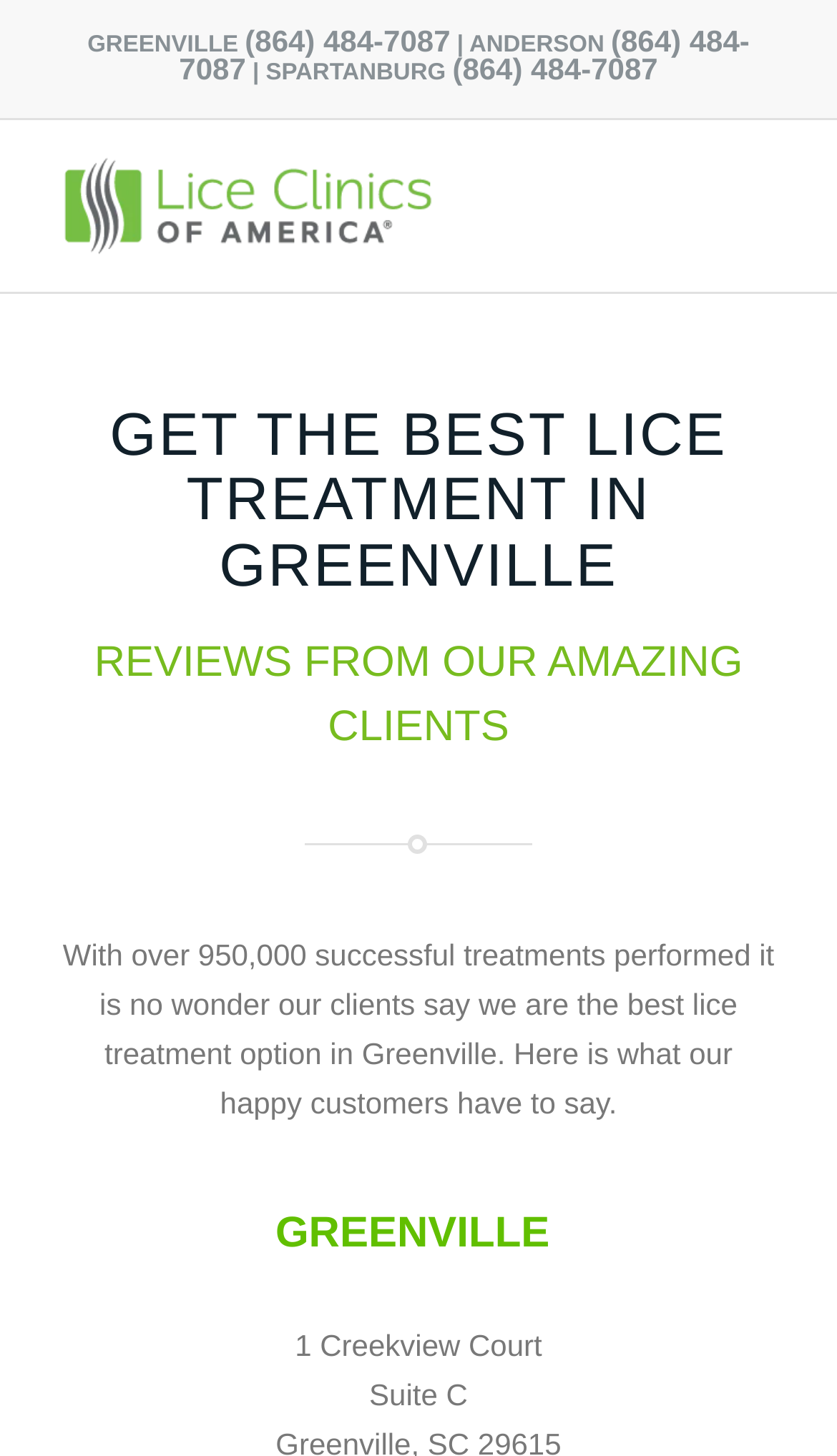How many cities are mentioned?
Look at the image and respond to the question as thoroughly as possible.

I searched the webpage for city names and found Greenville, Anderson, and Spartanburg. There are three cities mentioned.